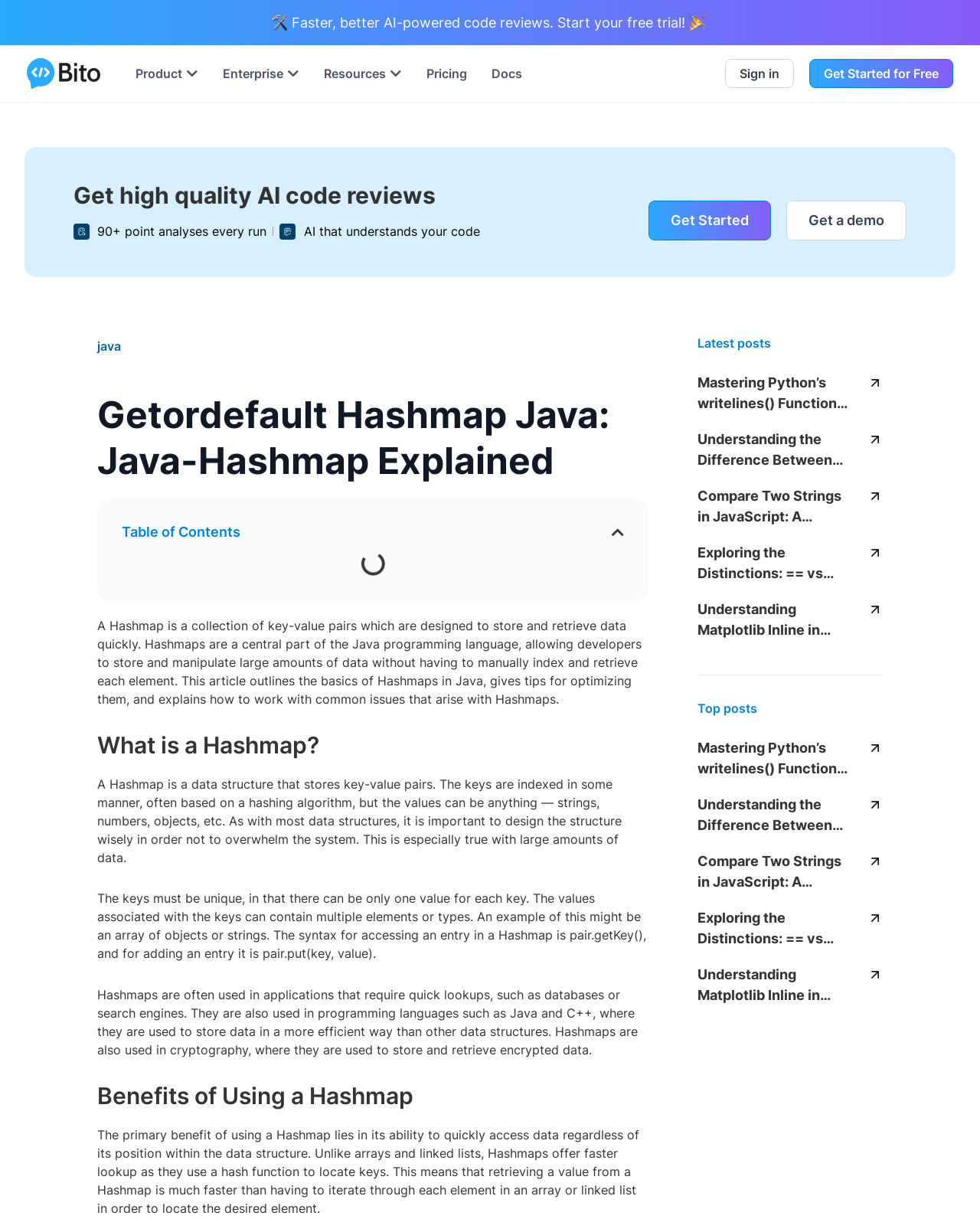Answer the question with a brief word or phrase:
What is the benefit of using a Hashmap?

Quick access to data